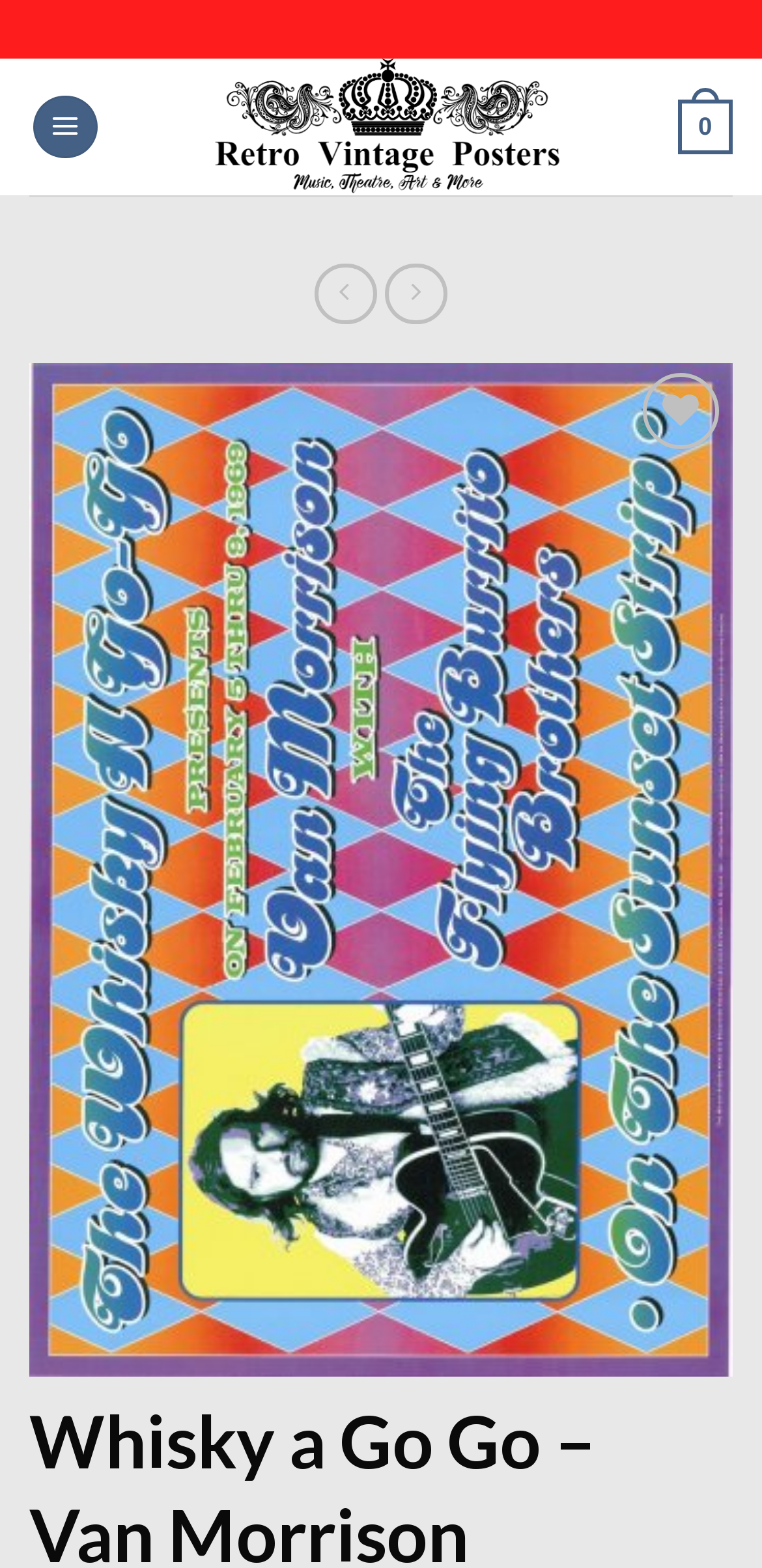Summarize the webpage in an elaborate manner.

The webpage appears to be an e-commerce page for a specific product, "Whisky a Go Go - Van Morrison - Retro Vintage Posters". 

At the top, there is a link to "Retro Vintage Posters" with an accompanying image, taking up most of the top section. Below this, on the left side, there is a "Menu" link. On the right side, there is a link with no text, represented by a symbol, and another link with the text "0". 

Further down, there are two more links with symbols, and a "Wishlist" button. Next to the "Wishlist" button, there is a link to "Add to Wishlist". 

The main content of the page is a large figure that takes up most of the page, containing a link and an image of the product. Below the product image, there are two buttons, "Previous" and "Next", both of which are disabled. Each button has an accompanying image. 

At the very bottom, there is another link with a symbol.